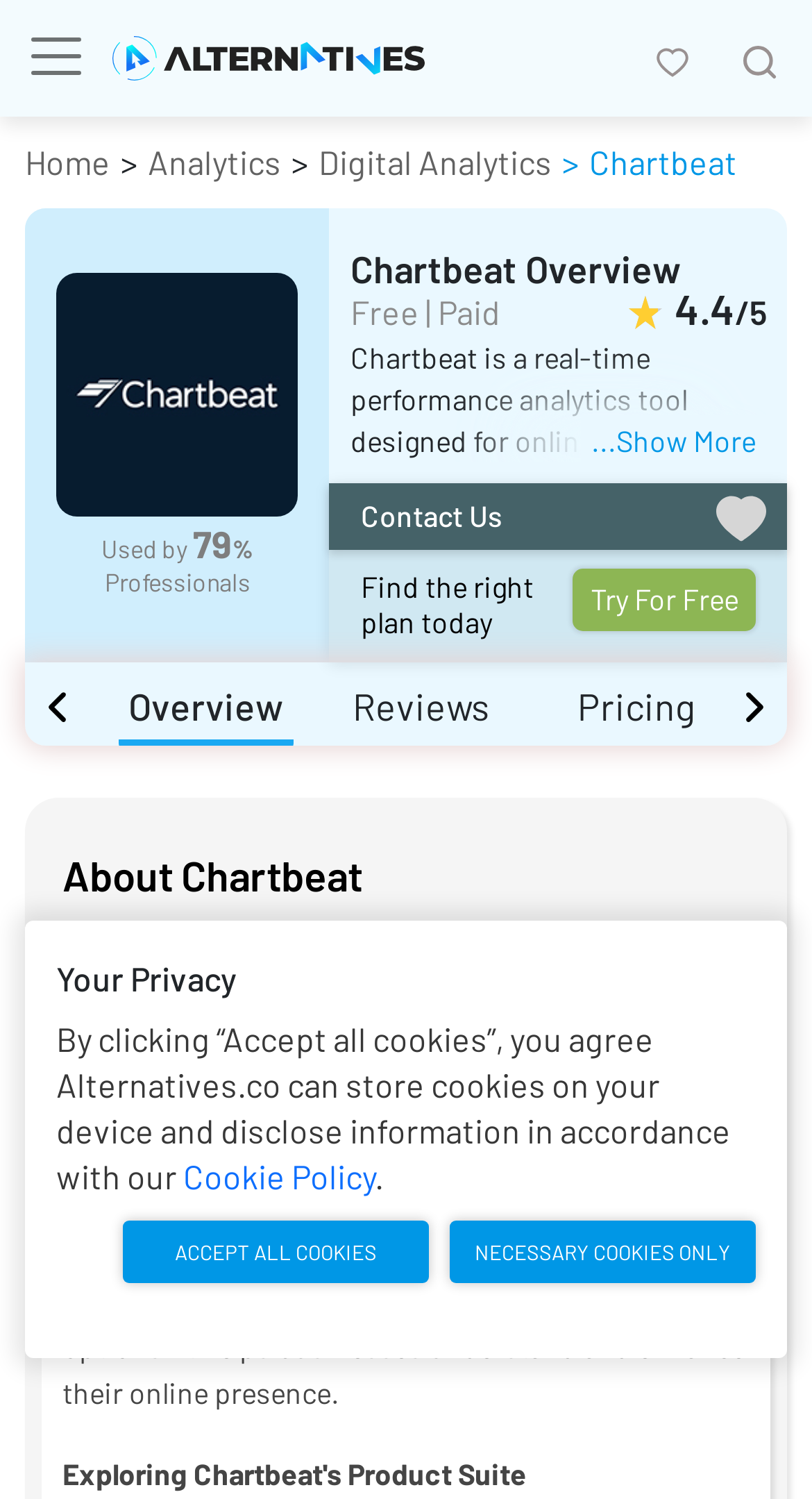Specify the bounding box coordinates of the area to click in order to execute this command: 'Try Chartbeat for free'. The coordinates should consist of four float numbers ranging from 0 to 1, and should be formatted as [left, top, right, bottom].

[0.706, 0.379, 0.931, 0.42]